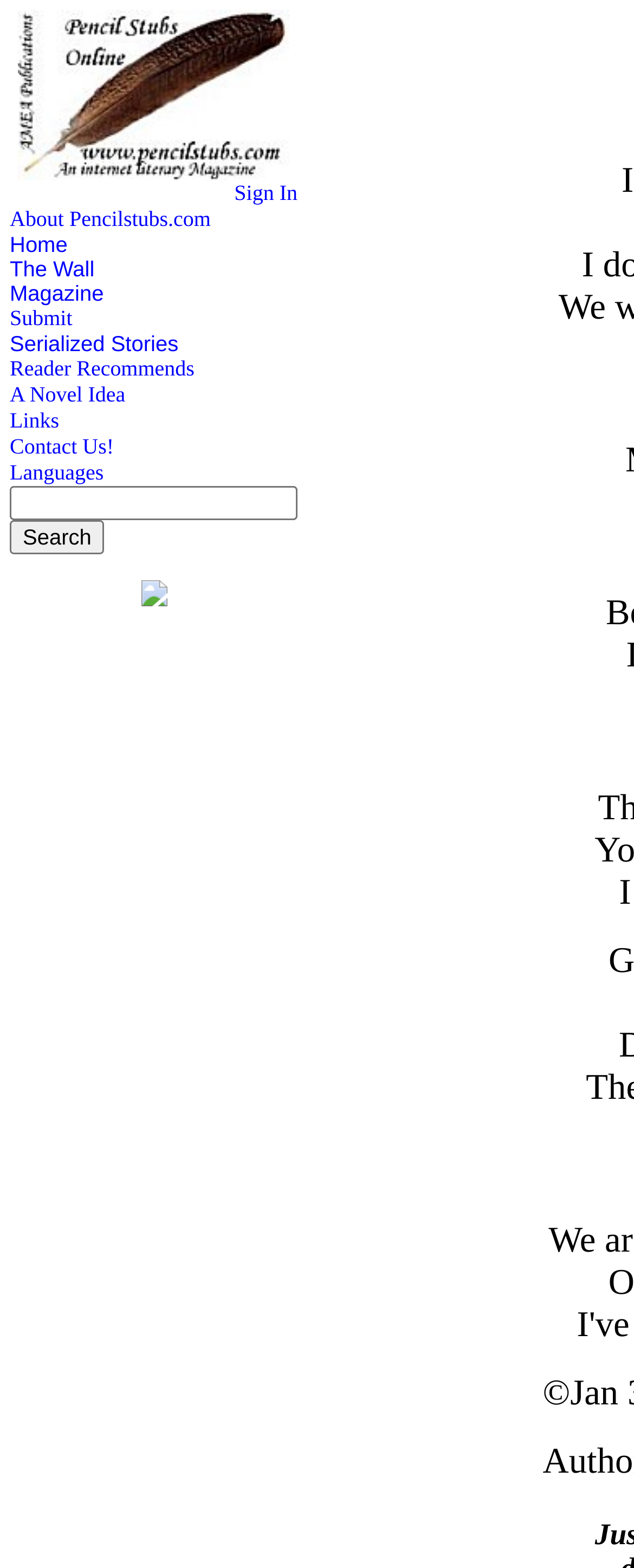How many images are in the top navigation bar?
Provide a well-explained and detailed answer to the question.

I counted the number of image elements in the top navigation bar and found that there are two images, one associated with a link and the other standalone.